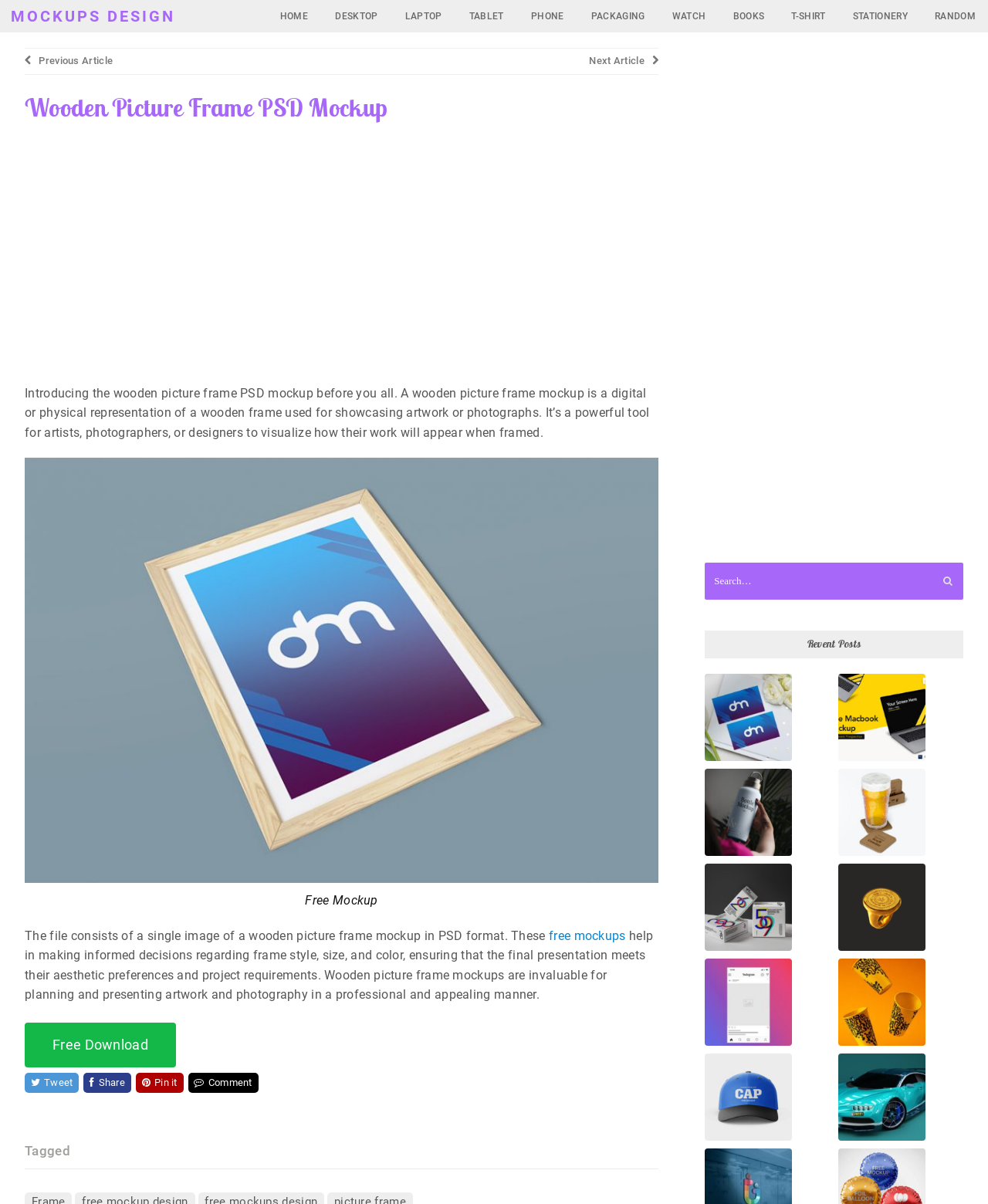Examine the image and give a thorough answer to the following question:
What is the main topic of this webpage?

The main topic of this webpage is about a wooden picture frame PSD mockup, which is a digital or physical representation of a wooden frame used for showcasing artwork or photographs. This can be inferred from the heading 'Wooden Picture Frame PSD Mockup' and the description provided on the webpage.